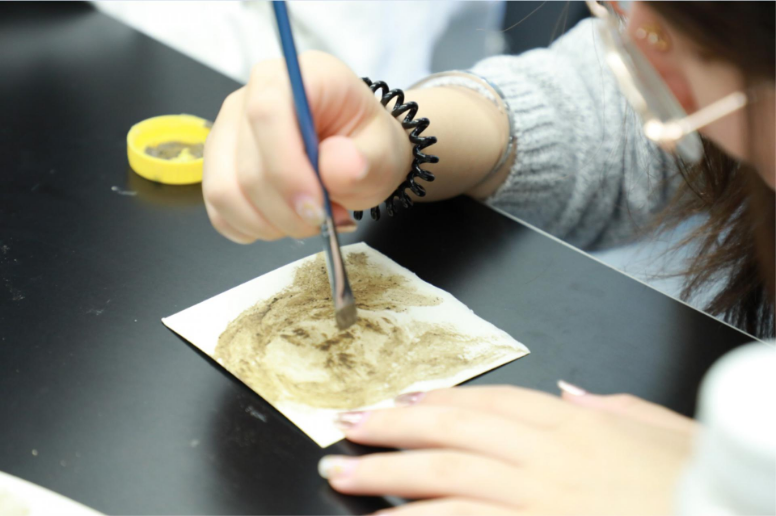Generate a comprehensive description of the image.

In this image, a person is engaged in a creative art activity, using a small brush to apply brown paint or pigment onto a piece of white paper. The artistic endeavor showcases a focus on texture and technique as the individual delicately manipulates the brush to create detailed strokes. Nearby, a round container with a yellow lid holds additional materials, possibly powders or paints that complement the ongoing project. The surface beneath is a sleek black table, adding a contrasting backdrop to the scene. In the background, hints of soft colors suggest a bright, inviting workspace, enhancing the artistic vibe. The artist's hand is adorned with a black spiral bracelet, adding a touch of personal style to their creative process.